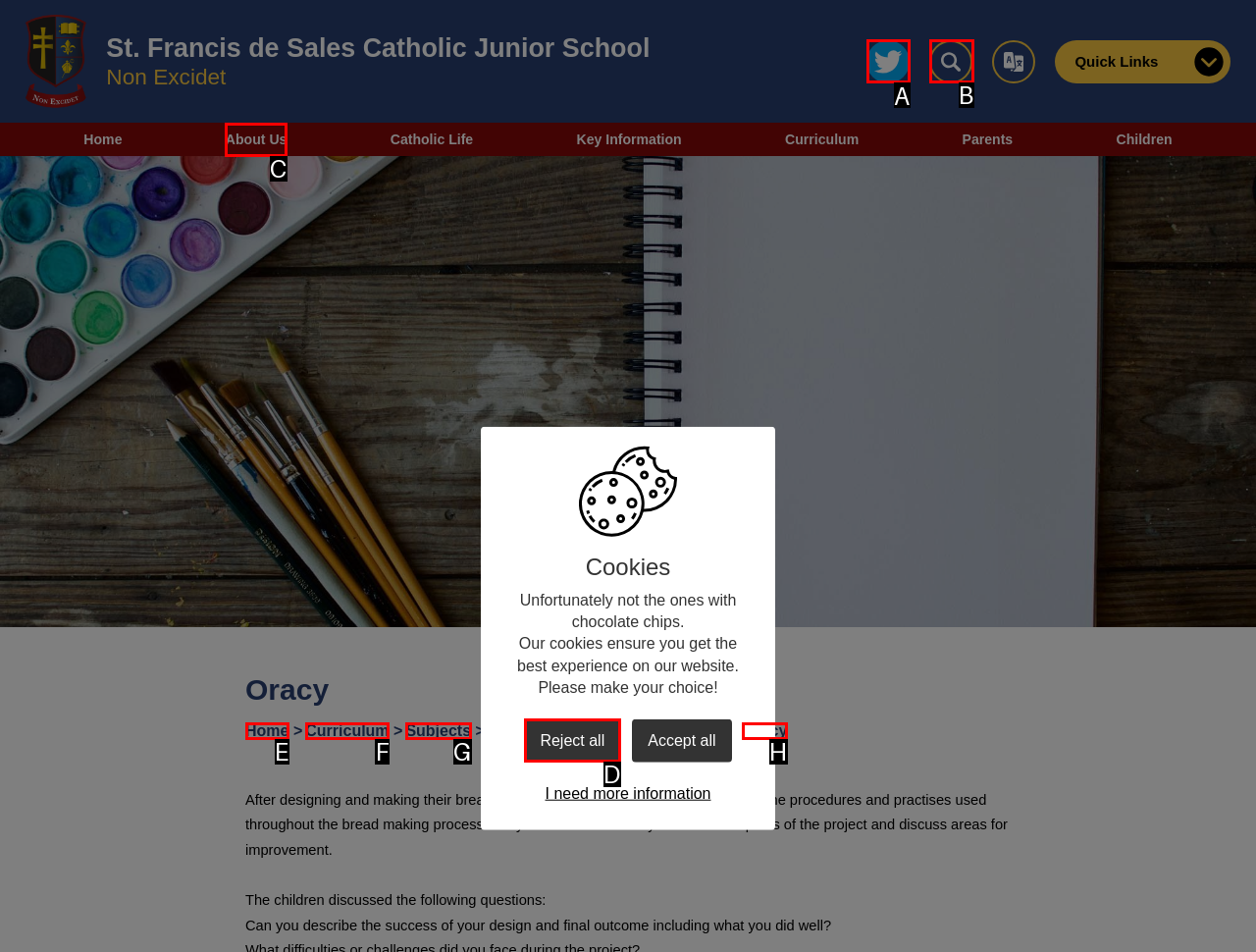Tell me the correct option to click for this task: Search using the search button
Write down the option's letter from the given choices.

B